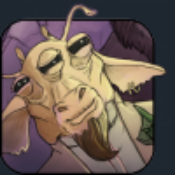What is the expression on the character's face?
Provide a comprehensive and detailed answer to the question.

The character is depicted with a slightly smug expression, which adds to its personality, suggesting a sense of confidence or self-satisfaction.